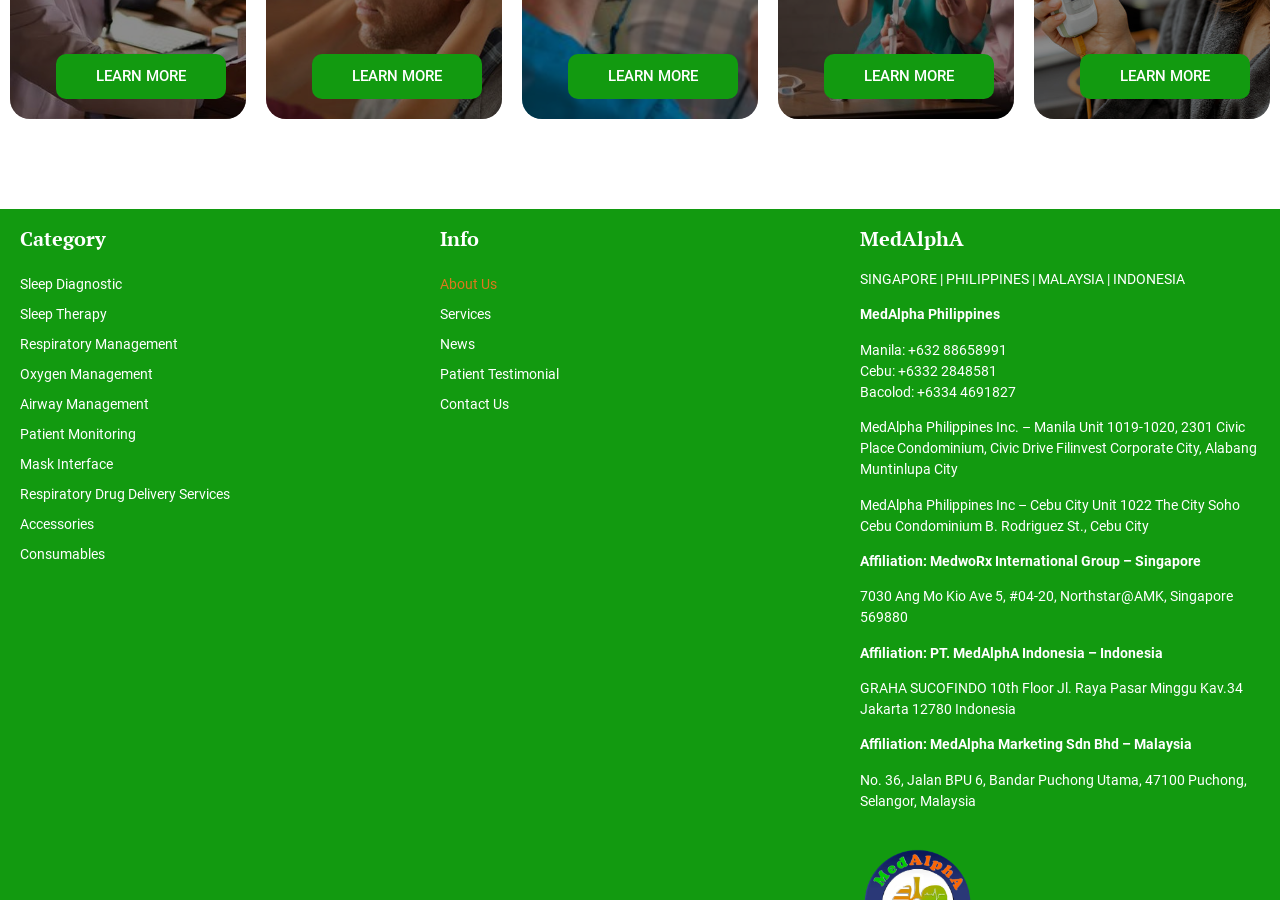Locate the bounding box coordinates of the area to click to fulfill this instruction: "Contact 'MedAlpha Philippines'". The bounding box should be presented as four float numbers between 0 and 1, in the order [left, top, right, bottom].

[0.672, 0.38, 0.787, 0.397]